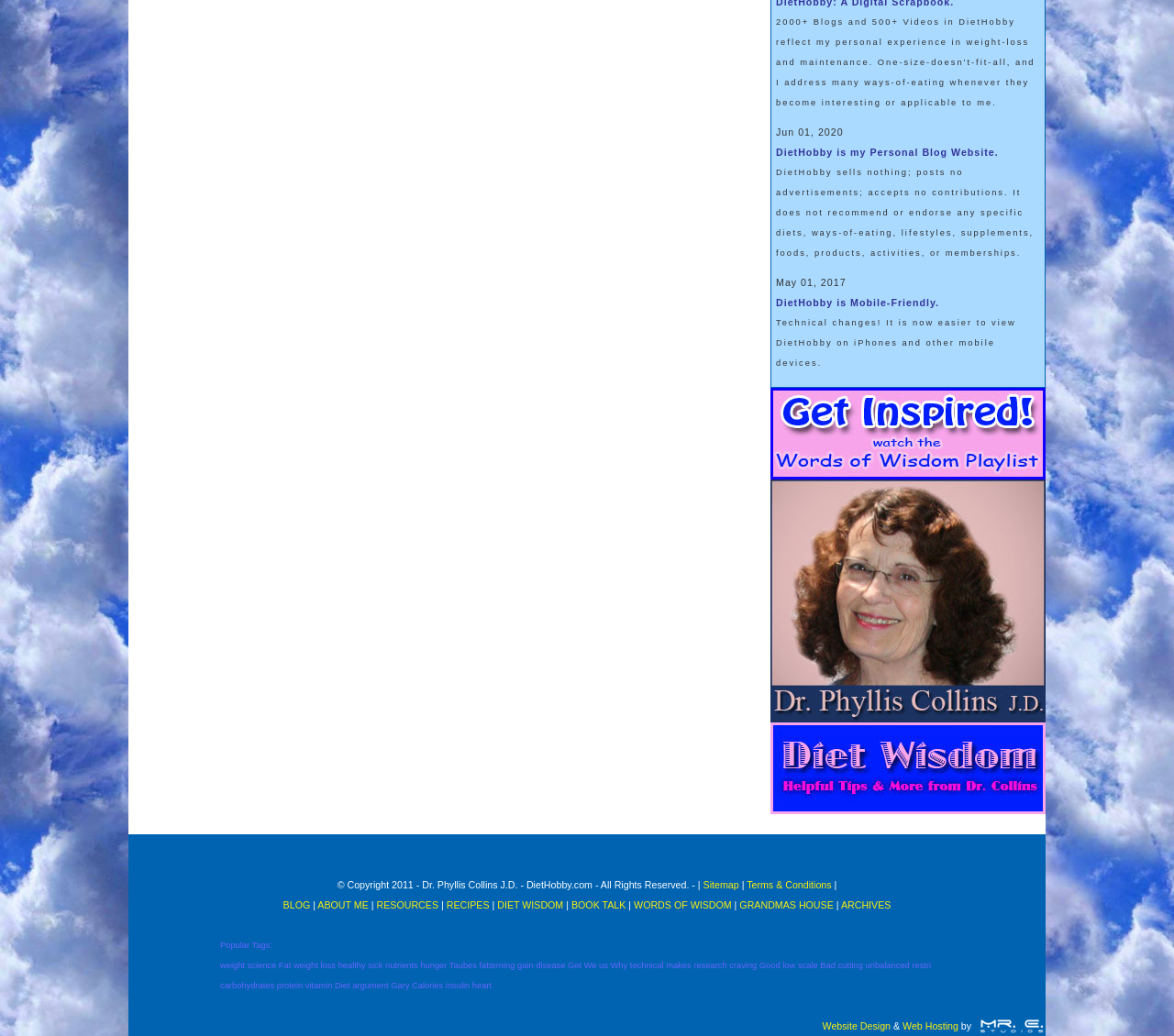Respond to the question below with a single word or phrase:
What is the date of the blog post?

Jun 01, 2020